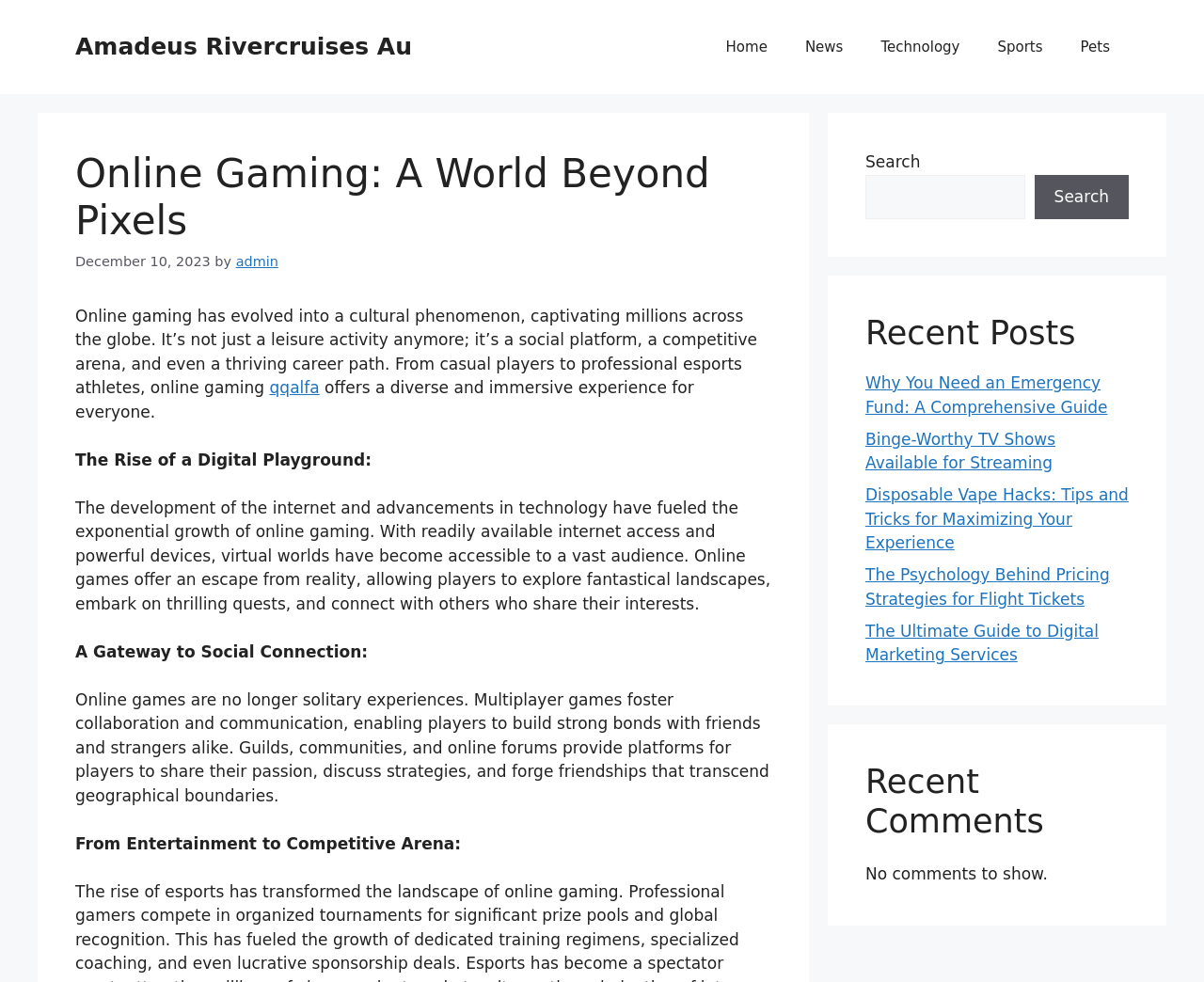What is the author of the article?
Using the information from the image, give a concise answer in one word or a short phrase.

admin